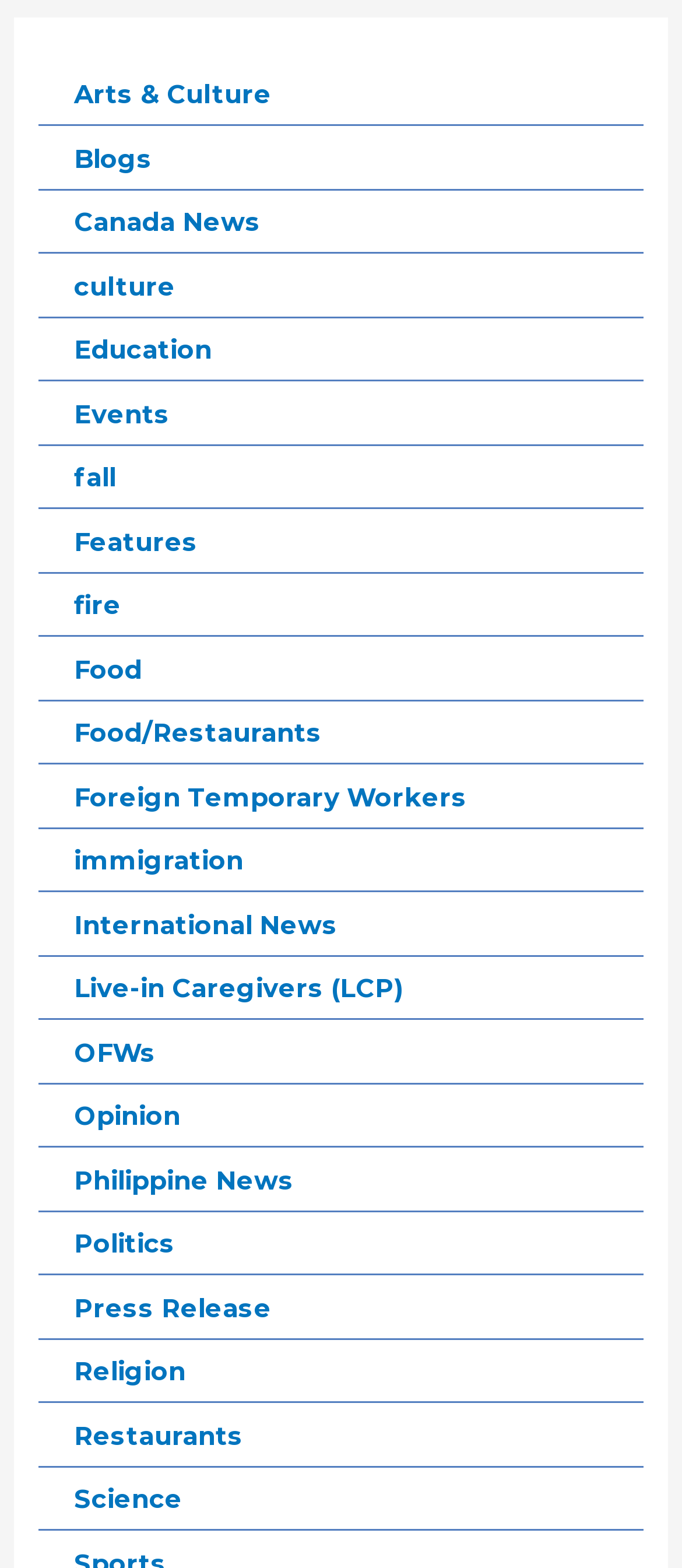Respond with a single word or phrase to the following question:
How many categories are listed?

14